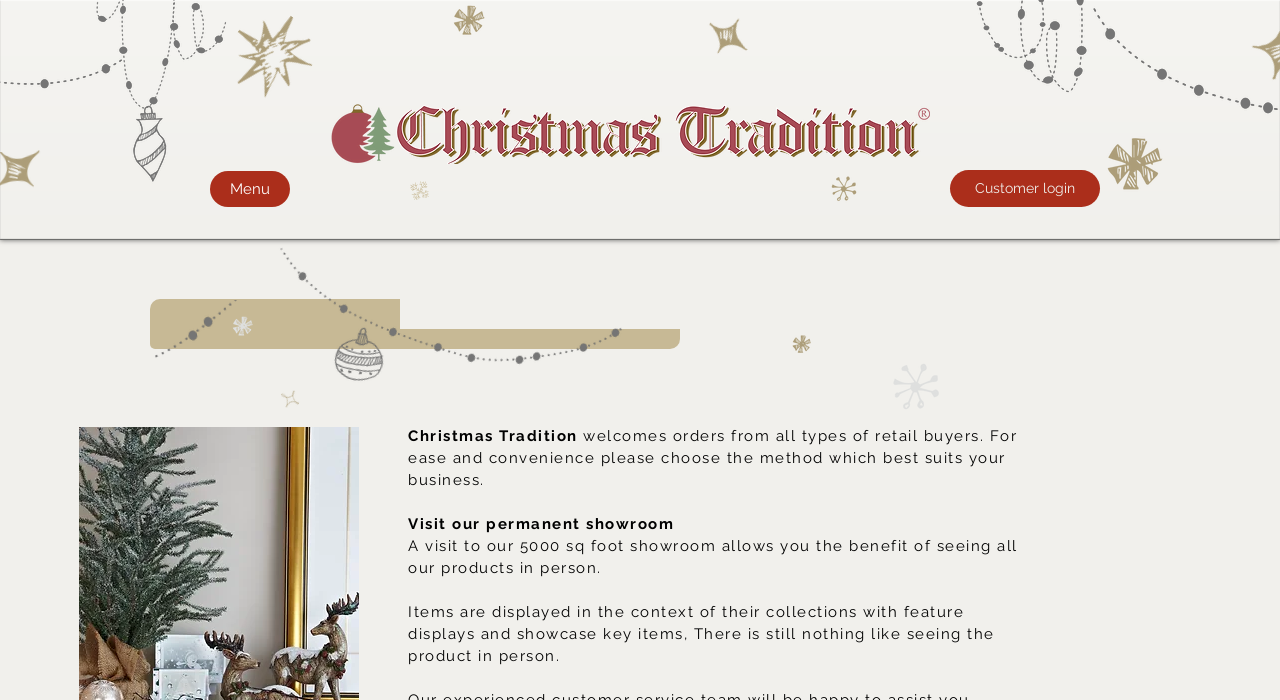What is the size of the showroom?
From the details in the image, provide a complete and detailed answer to the question.

The size of the showroom is mentioned in the StaticText element with the text 'A visit to our 5000 sq foot showroom...' at coordinates [0.319, 0.767, 0.795, 0.824].